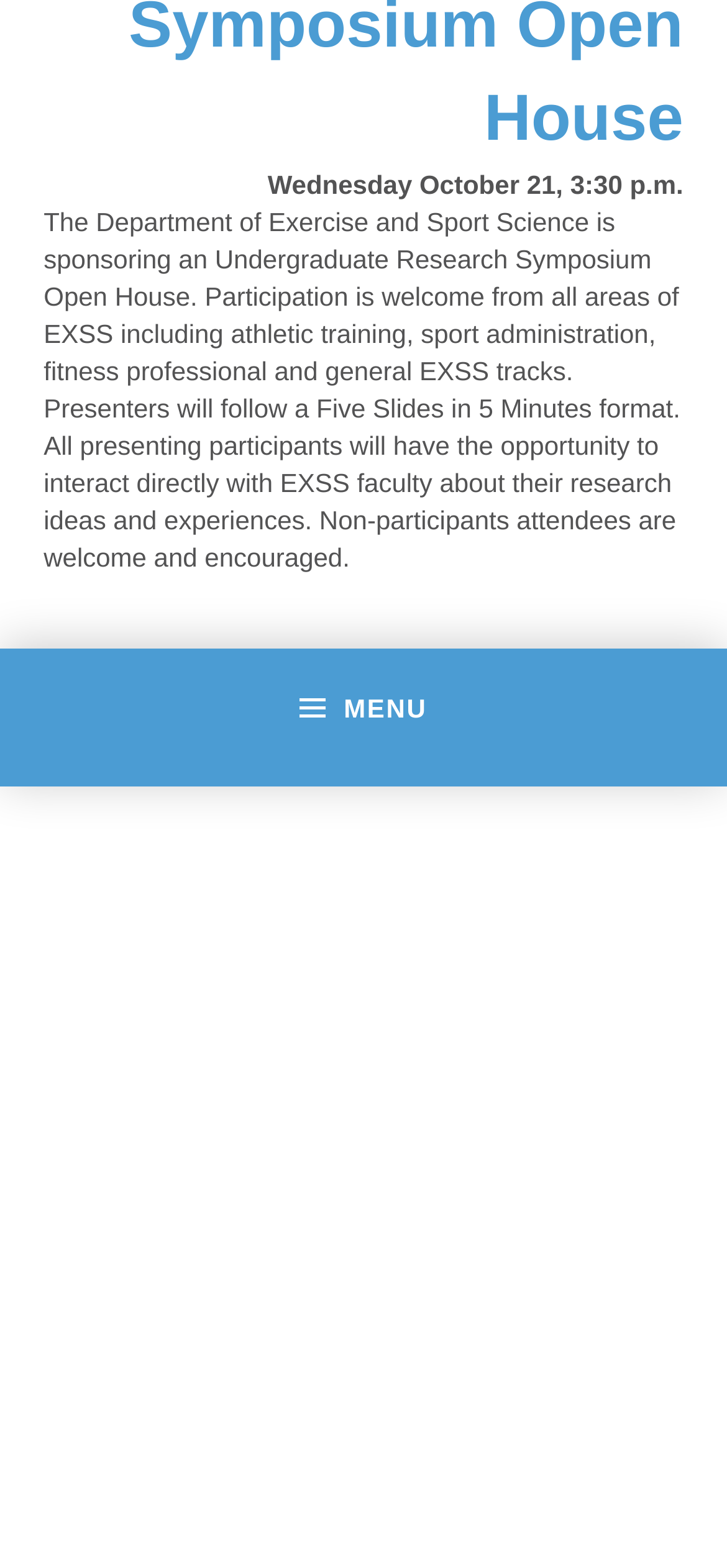For the following element description, predict the bounding box coordinates in the format (top-left x, top-left y, bottom-right x, bottom-right y). All values should be floating point numbers between 0 and 1. Description: Register Here

[0.06, 0.397, 0.447, 0.445]